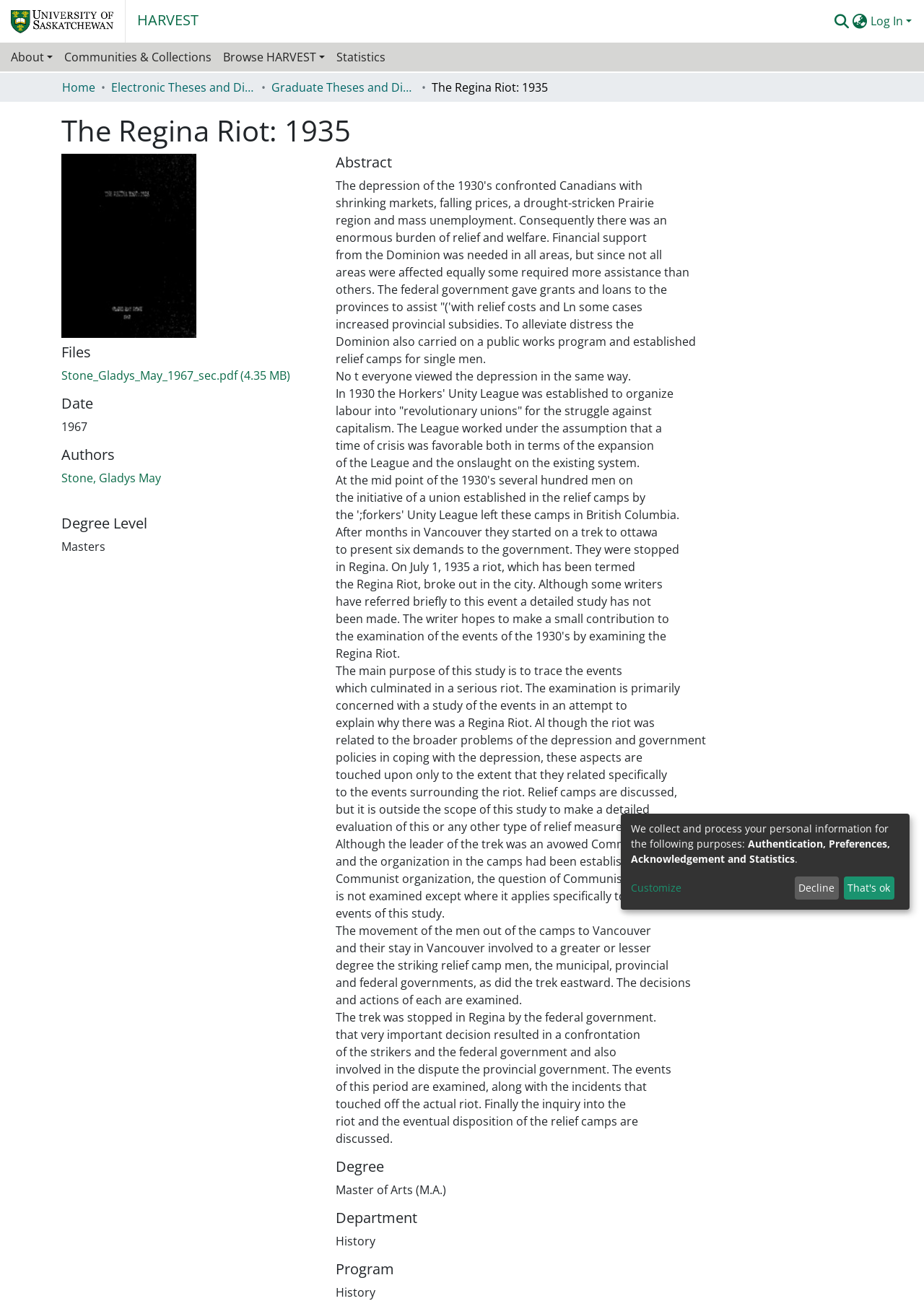Kindly determine the bounding box coordinates for the area that needs to be clicked to execute this instruction: "Browse HARVEST".

[0.235, 0.033, 0.358, 0.055]